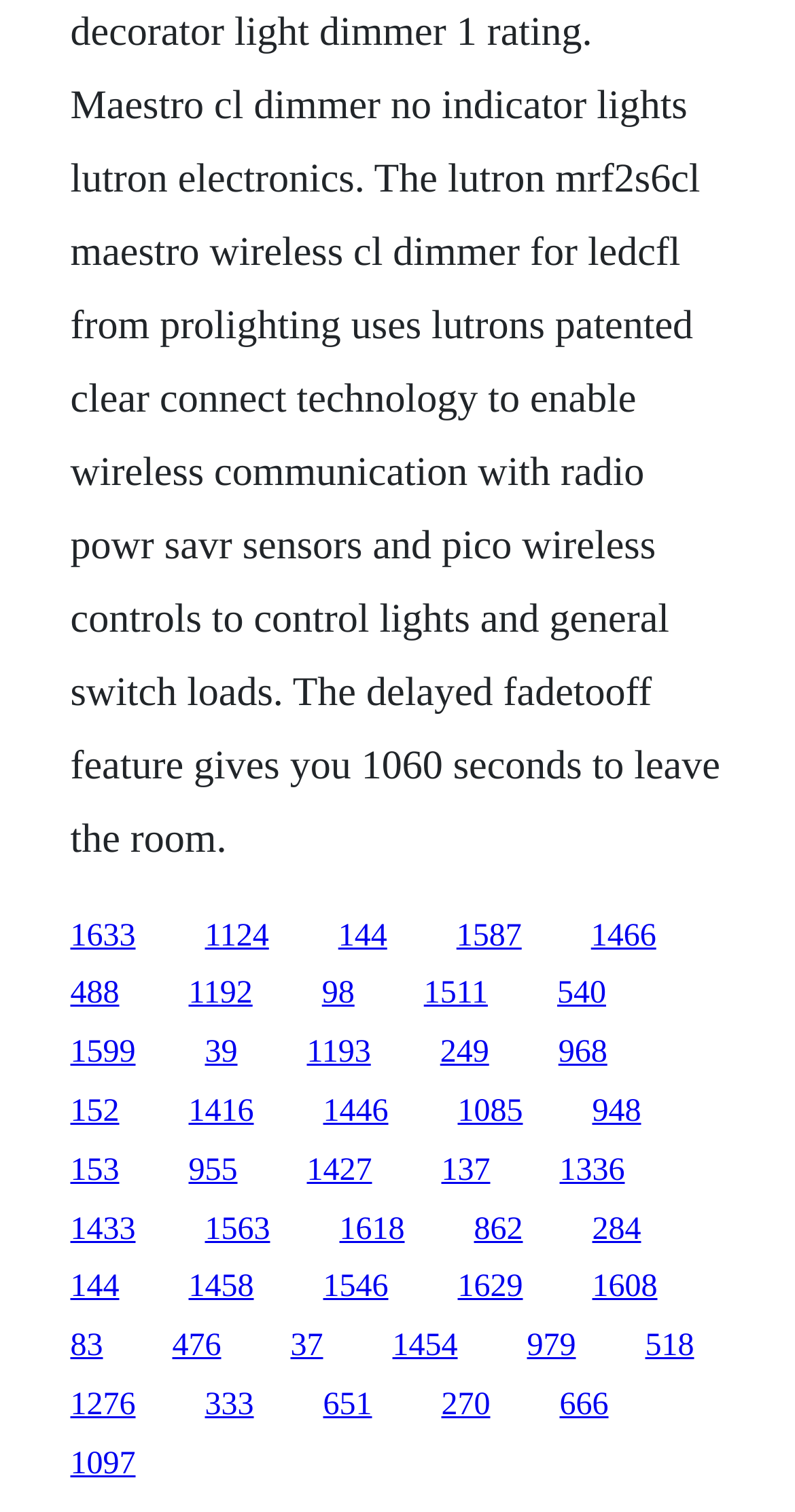What is the vertical position of the first link?
Refer to the screenshot and deliver a thorough answer to the question presented.

I looked at the y1 coordinate of the first link element, which is 0.607, indicating its vertical position on the webpage.